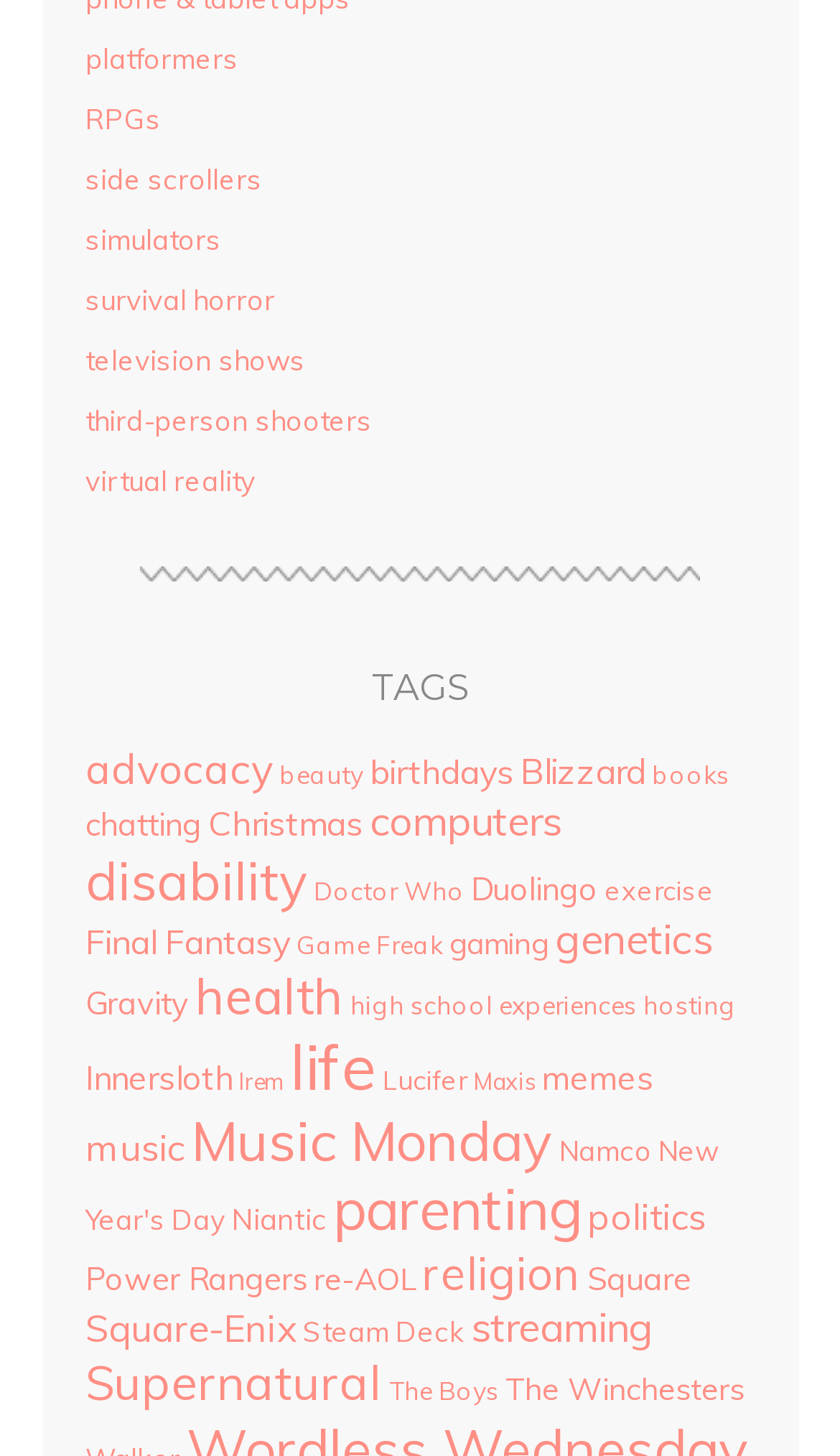Show the bounding box coordinates for the HTML element as described: "Tariff classification".

None